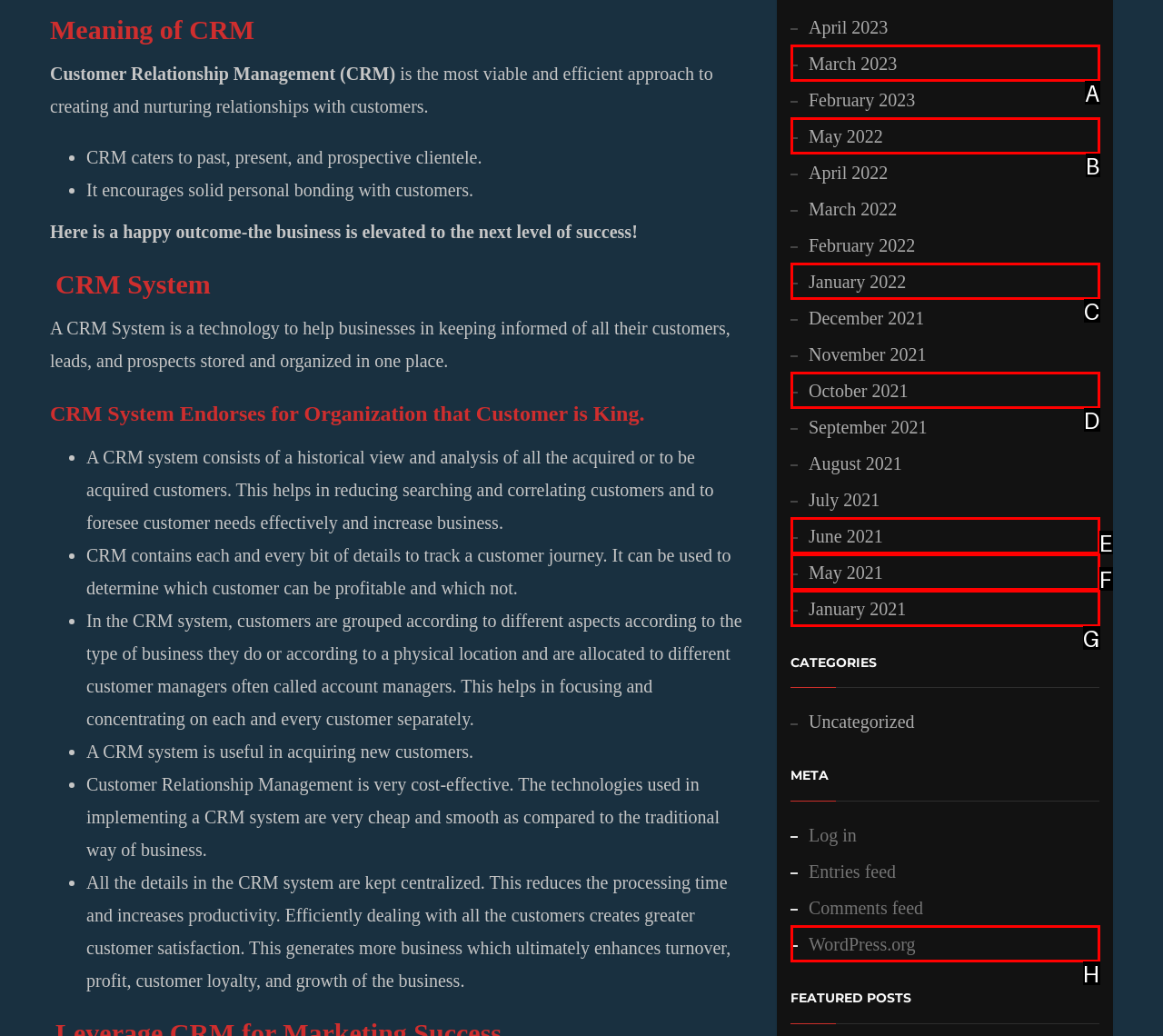Based on the element described as: WordPress.org
Find and respond with the letter of the correct UI element.

H